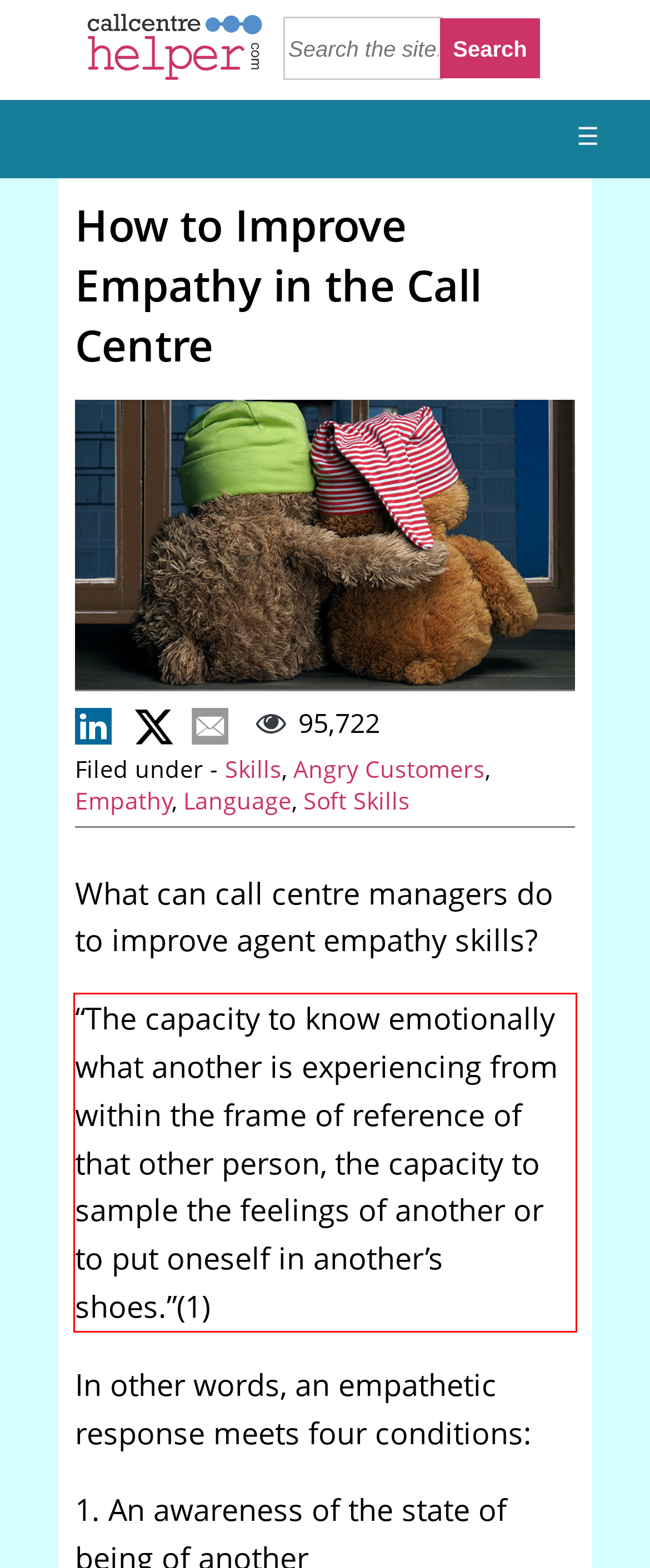Analyze the red bounding box in the provided webpage screenshot and generate the text content contained within.

“The capacity to know emotionally what another is experiencing from within the frame of reference of that other person, the capacity to sample the feelings of another or to put oneself in another’s shoes.”(1)